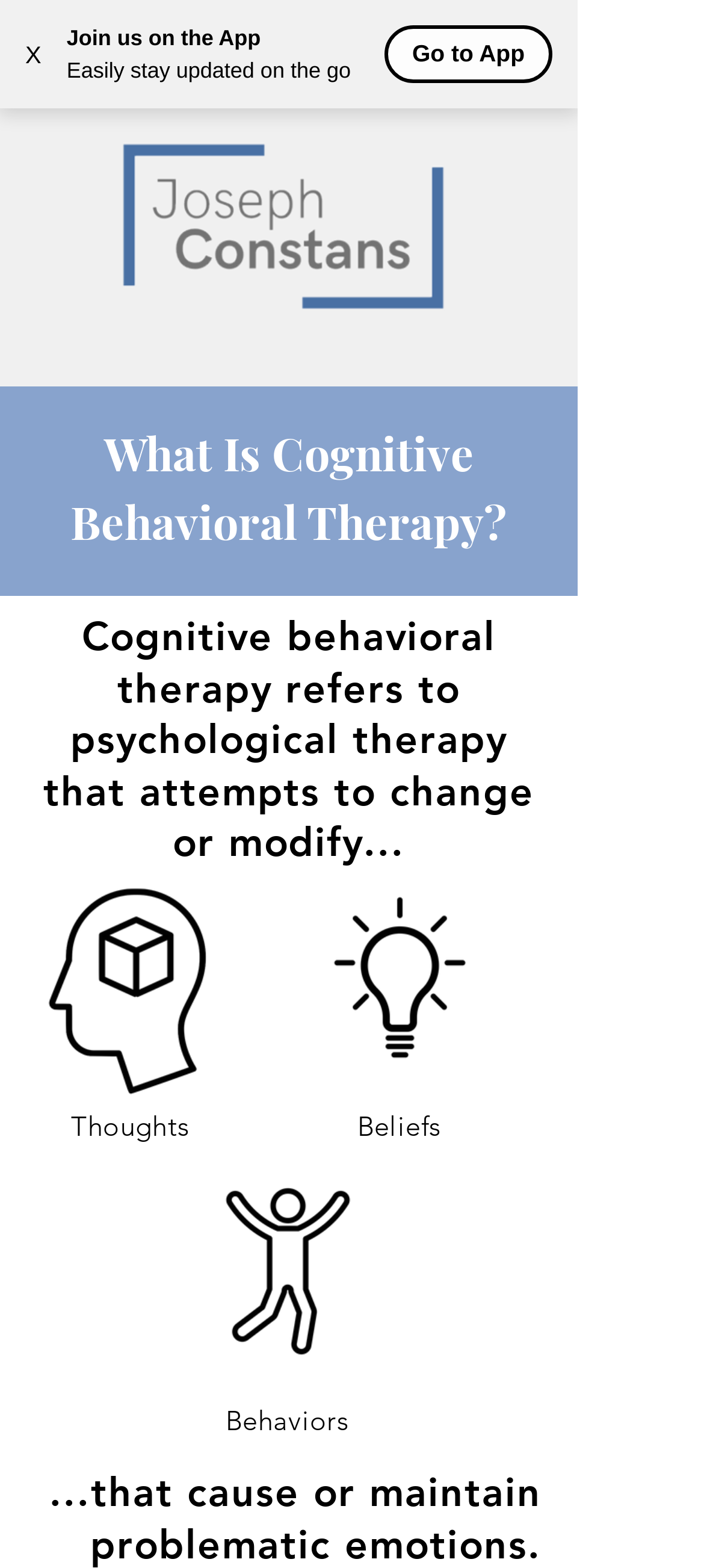Please provide the main heading of the webpage content.

What Is Cognitive Behavioral Therapy?